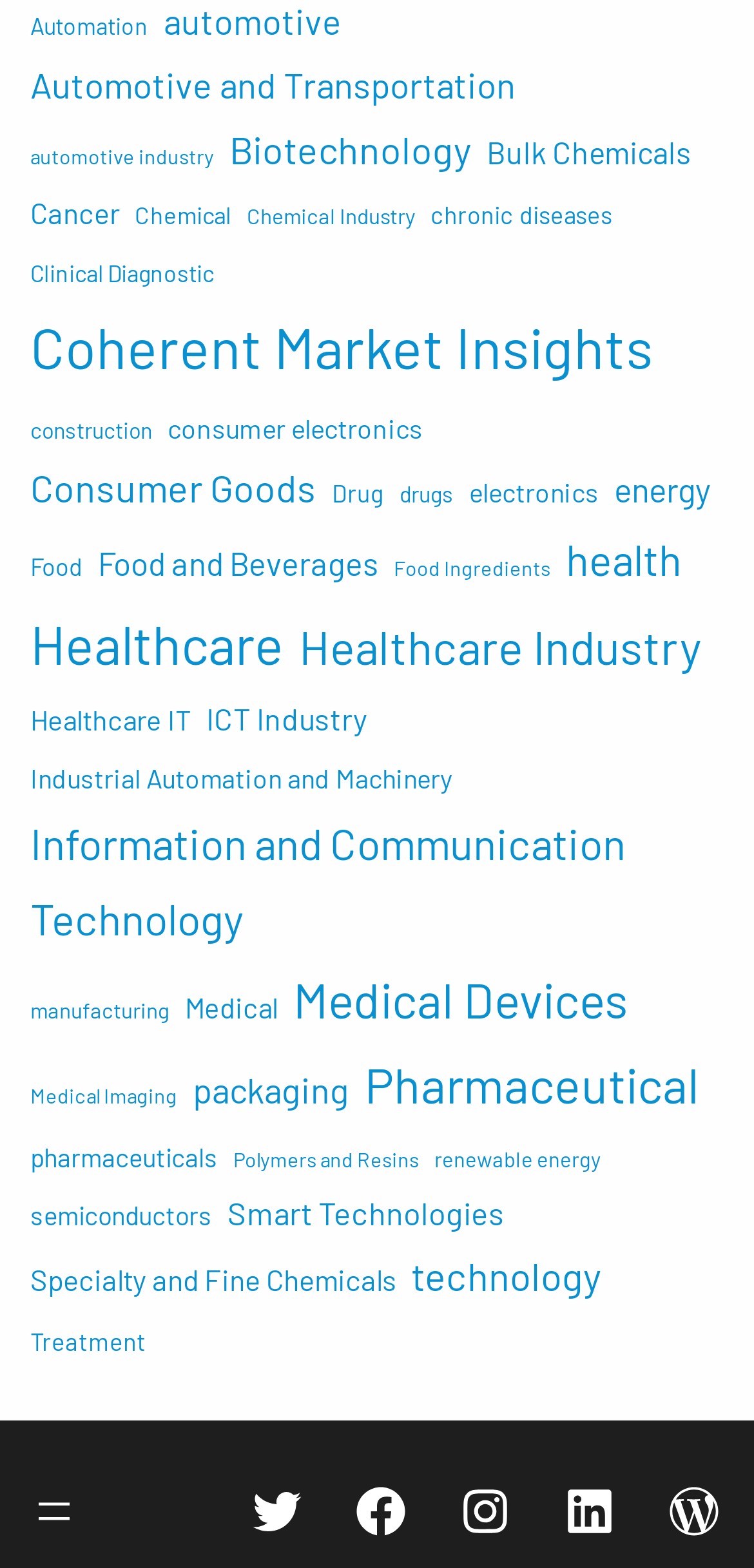Please provide a detailed answer to the question below based on the screenshot: 
What is the purpose of the button at the top of the page?

The button at the top of the page has a popup dialog, which suggests that its purpose is to 'Open menu', allowing users to access more options or features.